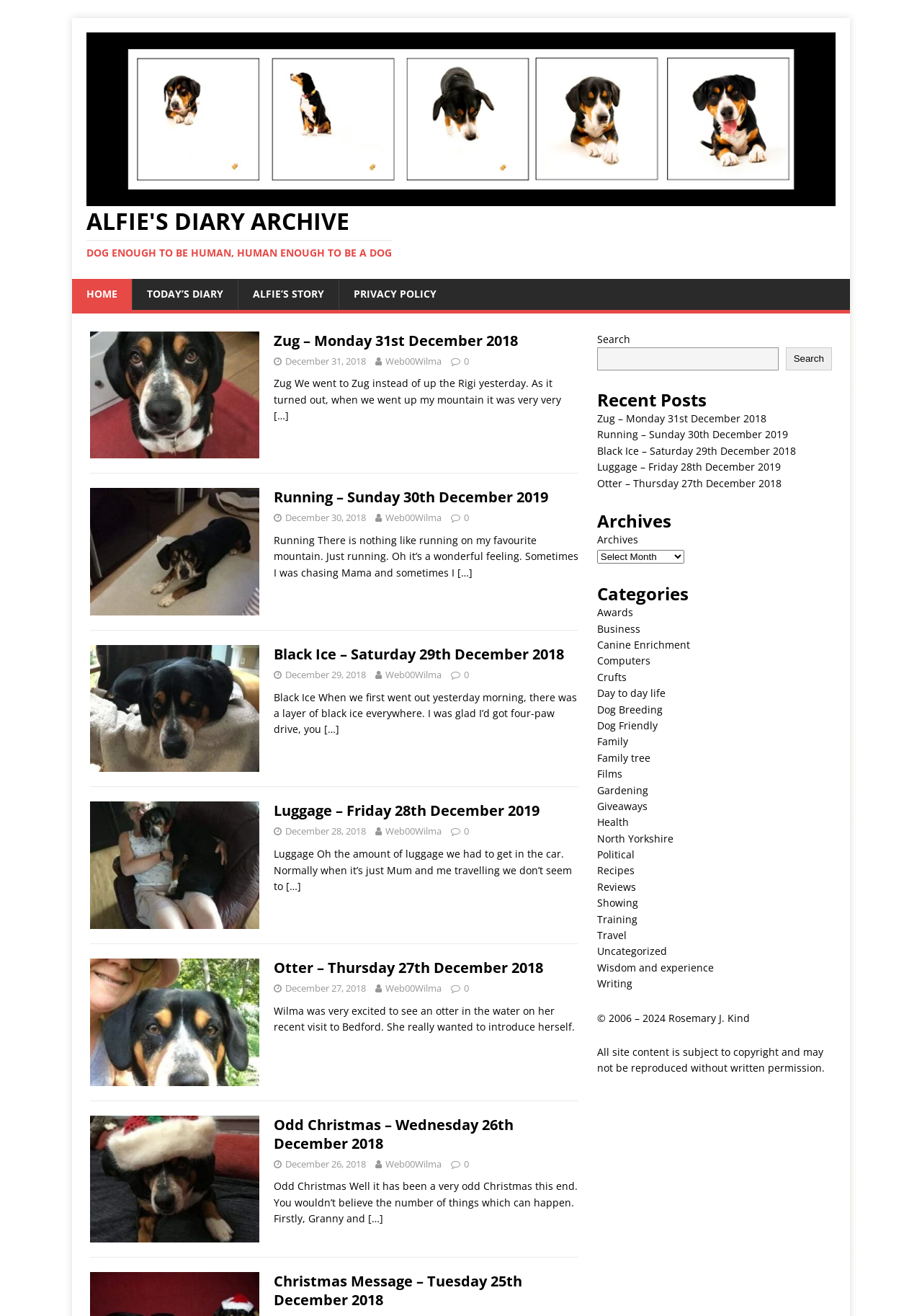Could you indicate the bounding box coordinates of the region to click in order to complete this instruction: "search".

[0.647, 0.252, 0.902, 0.281]